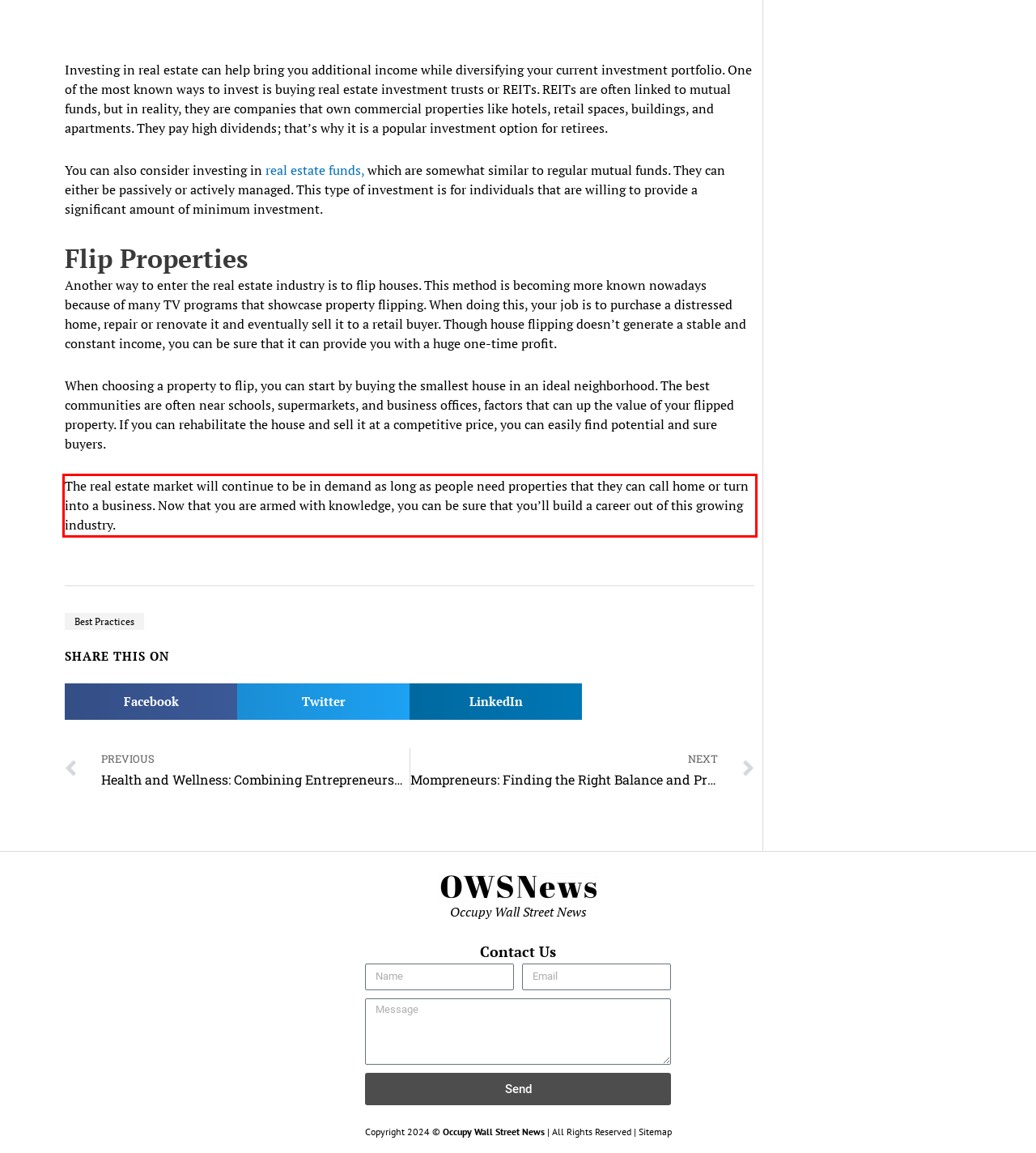Using the provided screenshot of a webpage, recognize the text inside the red rectangle bounding box by performing OCR.

The real estate market will continue to be in demand as long as people need properties that they can call home or turn into a business. Now that you are armed with knowledge, you can be sure that you’ll build a career out of this growing industry.